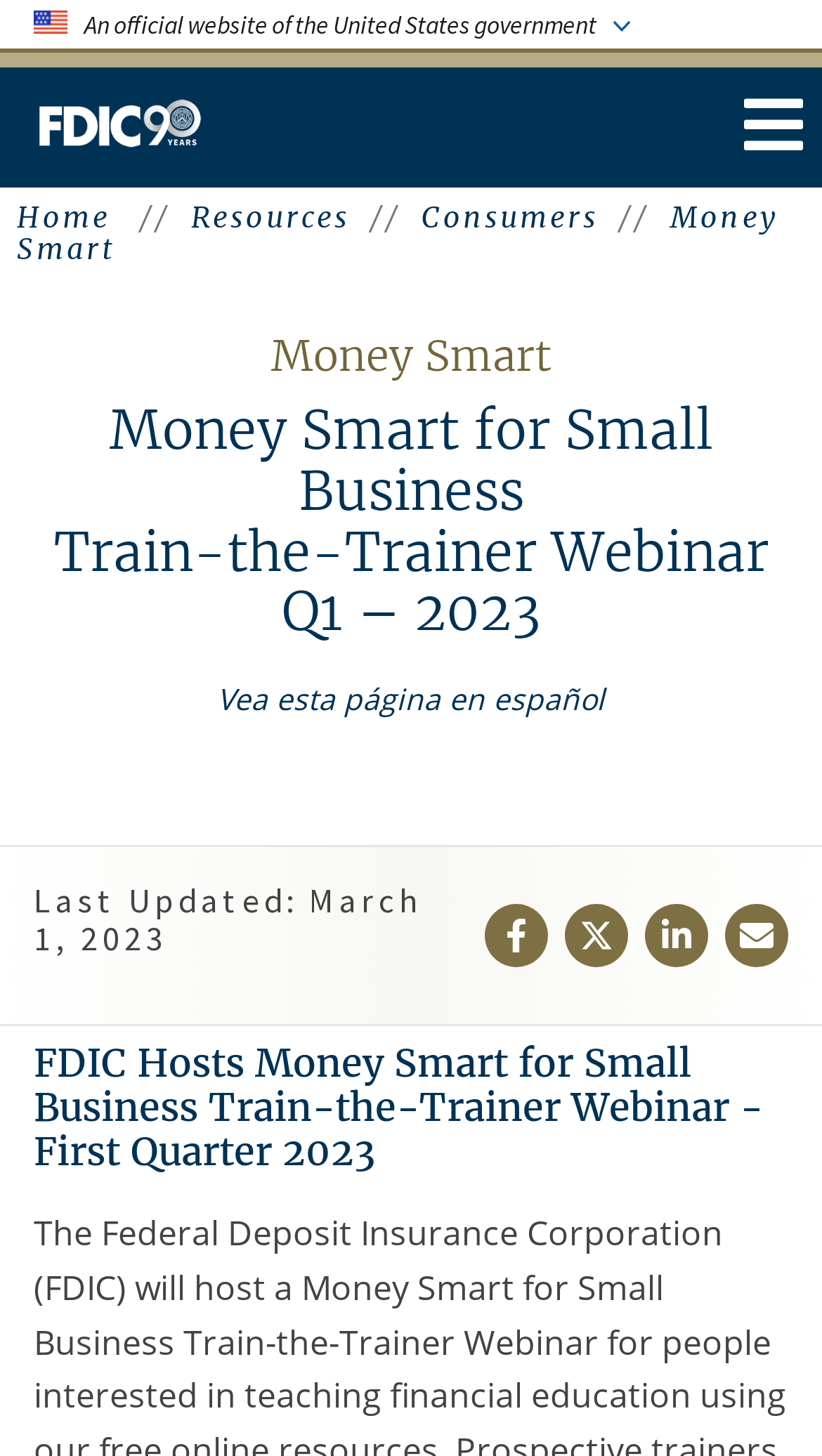Offer a detailed explanation of the webpage layout and contents.

This webpage is about the FDIC's Money Smart for Small Business Train-the-Trainer Webinar, scheduled for March 22, 2023. At the top left corner, there is a U.S. flag image, accompanied by a text stating that it is an official website of the United States government. Below this, there is a link to the FDIC.gov home page, which is also represented by an image.

On the top right corner, there is a button labeled "Menu". Below this, a navigation breadcrumb is displayed, showing links to the FDIC.gov home page, Resources, Consumers, and Money Smart. The Money Smart link is highlighted, indicating the current page.

The main content of the webpage is headed by a title, "Money Smart for Small Business Train-the-Trainer Webinar Q1 – 2023", which is centered near the top of the page. Below this, there is a link to view the page in Spanish. The webpage was last updated on March 1, 2023, as indicated by a text near the middle of the page.

There are social media sharing links at the bottom of the page, including Share on Facebook, Share on X, Share on LinkedIn, and Share through email. The LinkedIn sharing link is accompanied by a text encouraging users to follow the FDIC on LinkedIn.

Finally, the main content of the webpage is a heading that announces the FDIC's hosting of the Money Smart for Small Business Train-the-Trainer Webinar in the first quarter of 2023.